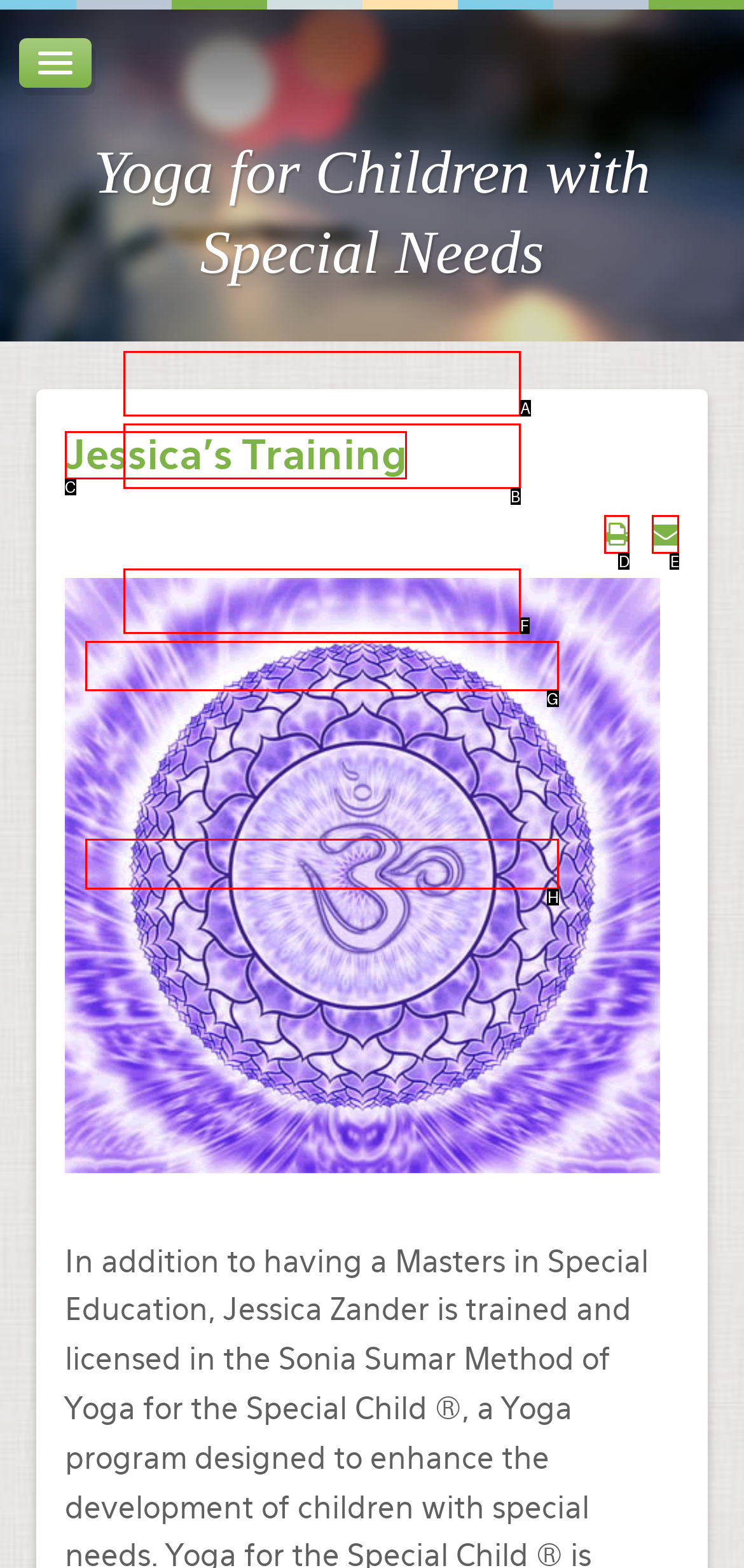Choose the HTML element you need to click to achieve the following task: Click on the link to read more about publishing advice
Respond with the letter of the selected option from the given choices directly.

None